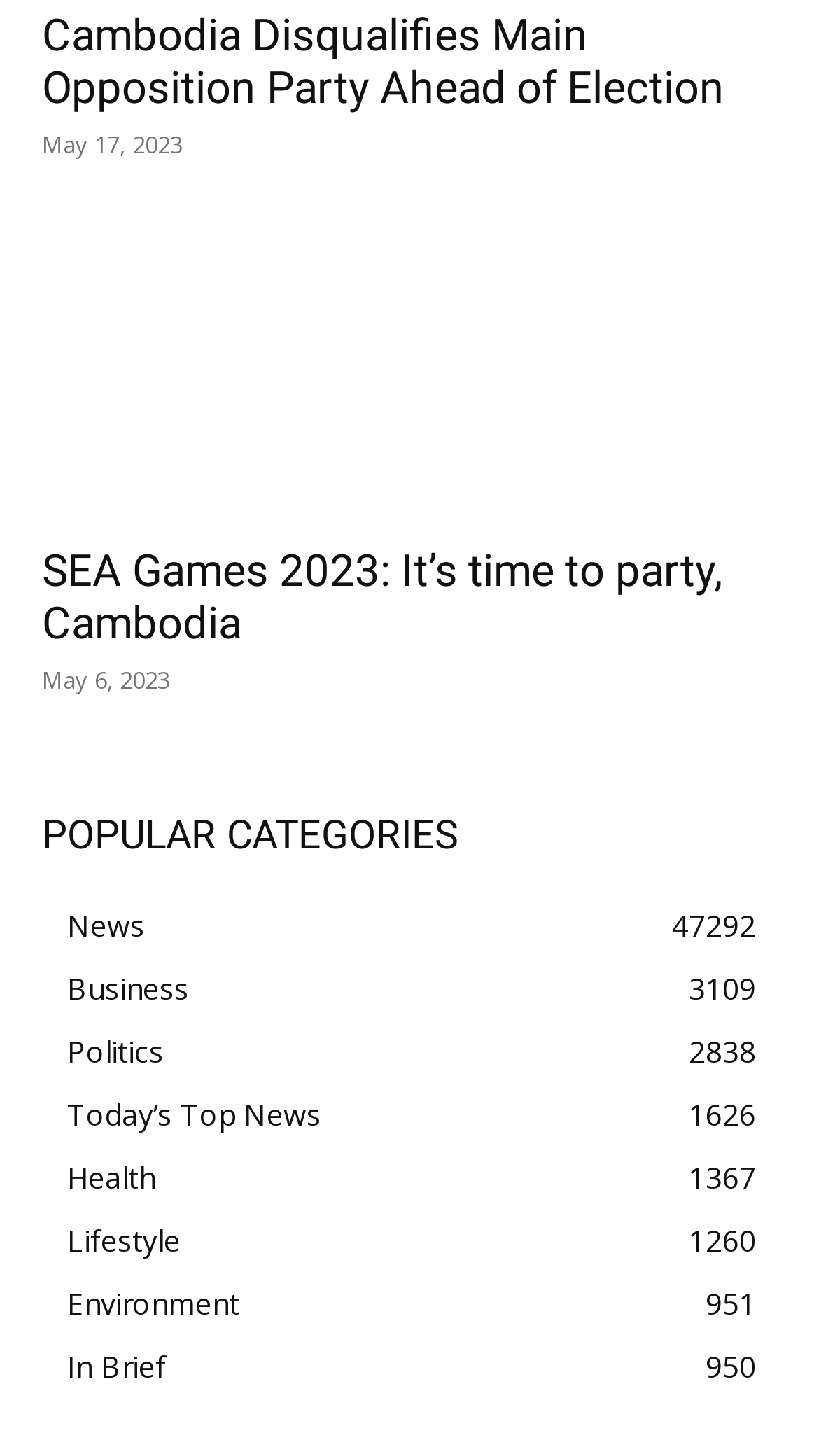Give a concise answer using one word or a phrase to the following question:
What type of content does this webpage provide?

News